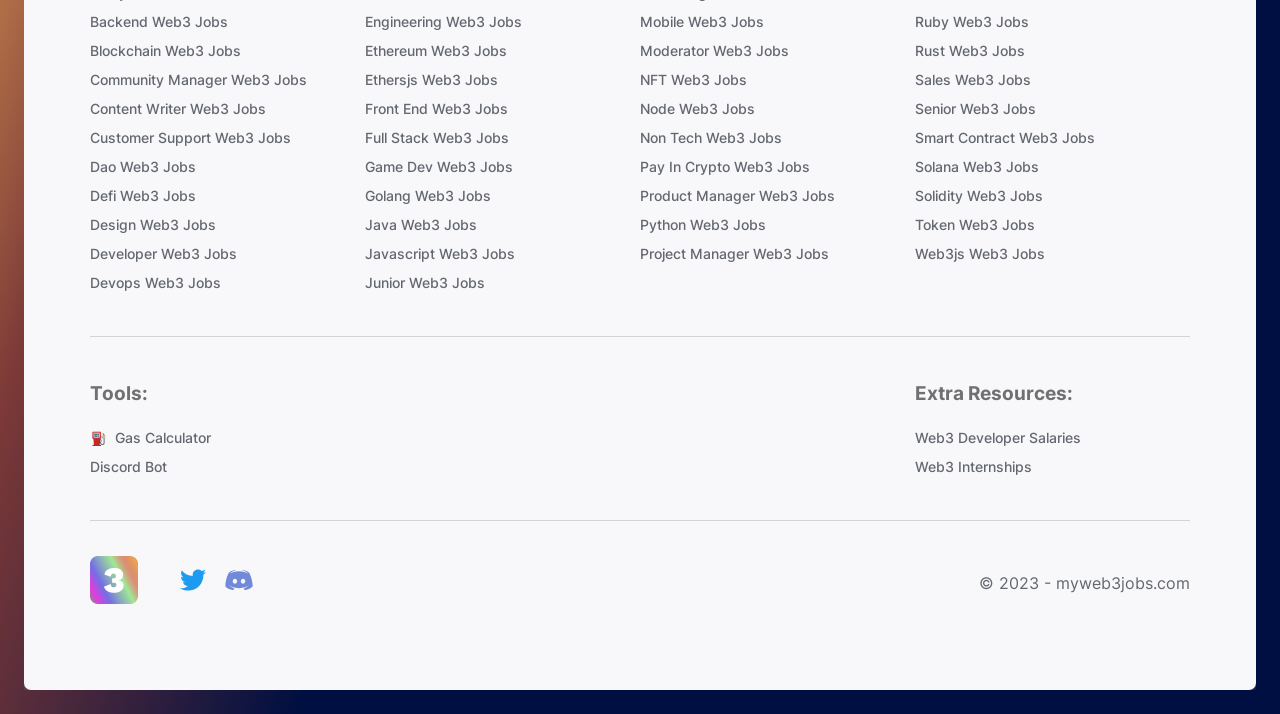Based on the description "Web3 Internships", find the bounding box of the specified UI element.

[0.715, 0.639, 0.93, 0.668]